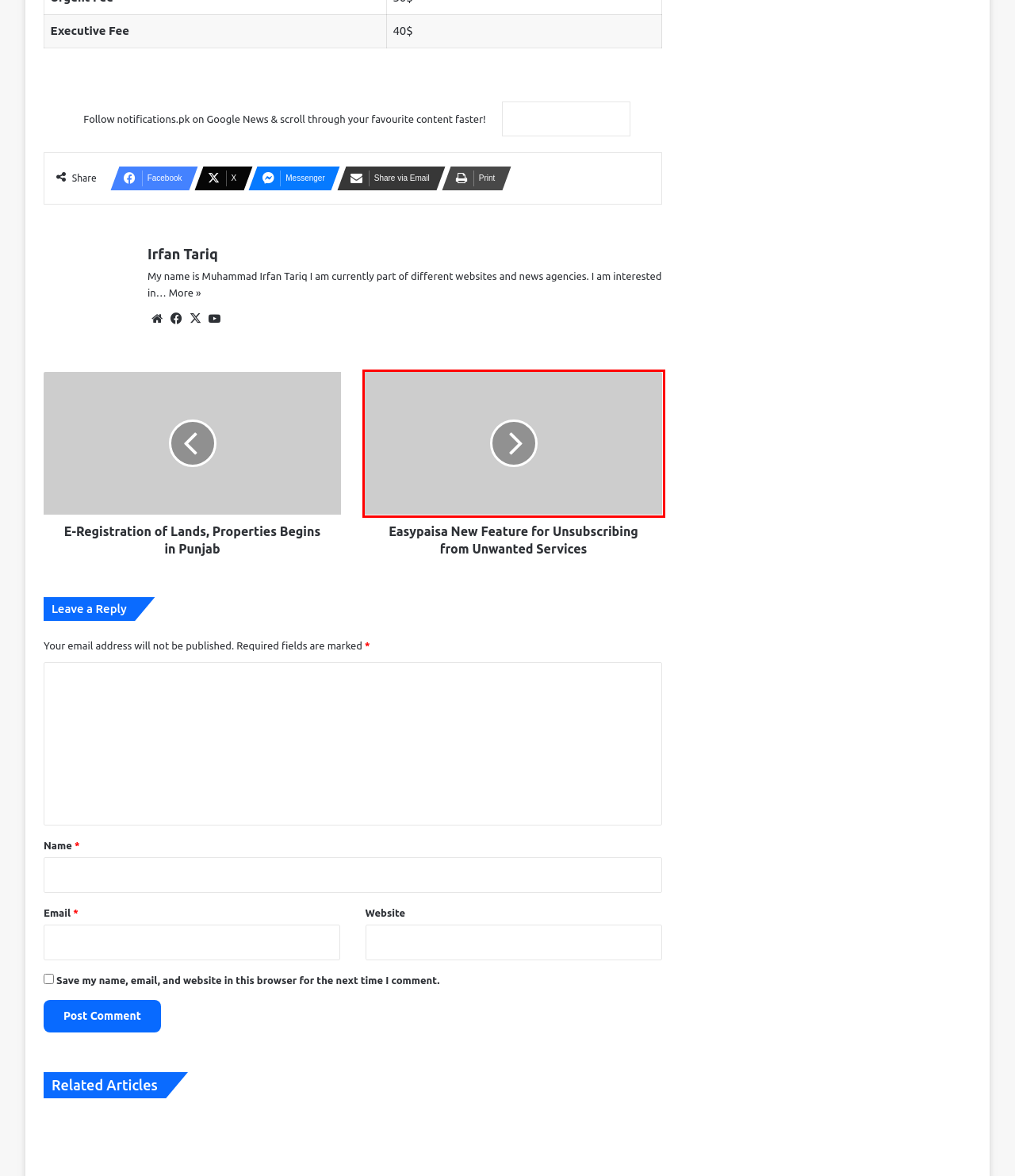Examine the screenshot of the webpage, noting the red bounding box around a UI element. Pick the webpage description that best matches the new page after the element in the red bounding box is clicked. Here are the candidates:
A. Punjab Launches Nawaz Sharif Kissan Card Program, A Boon For Small-Scale Farmers
B. Contact Us
C. Mobile - Educational Network
D. Punjab Launches Complaint Helpline For Citizen
E. Irfan Tariq
F. Local Holiday Declared On 1st April 2024 In Sahiwal
G. E-Registration Of Lands, Properties Begins In Punjab
H. Easypaisa New Feature For Unsubscribing From Unwanted Services

H